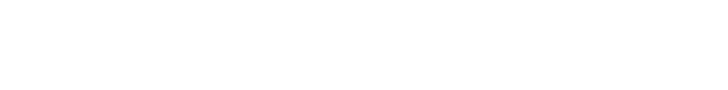What is the purpose of the advertisement?
Answer the question in a detailed and comprehensive manner.

The advertisement is designed to catch the eye of readers exploring options in the area, with the aim of inviting potential visitors to enjoy a unique spa experience at the Oakwell Beer Spa.